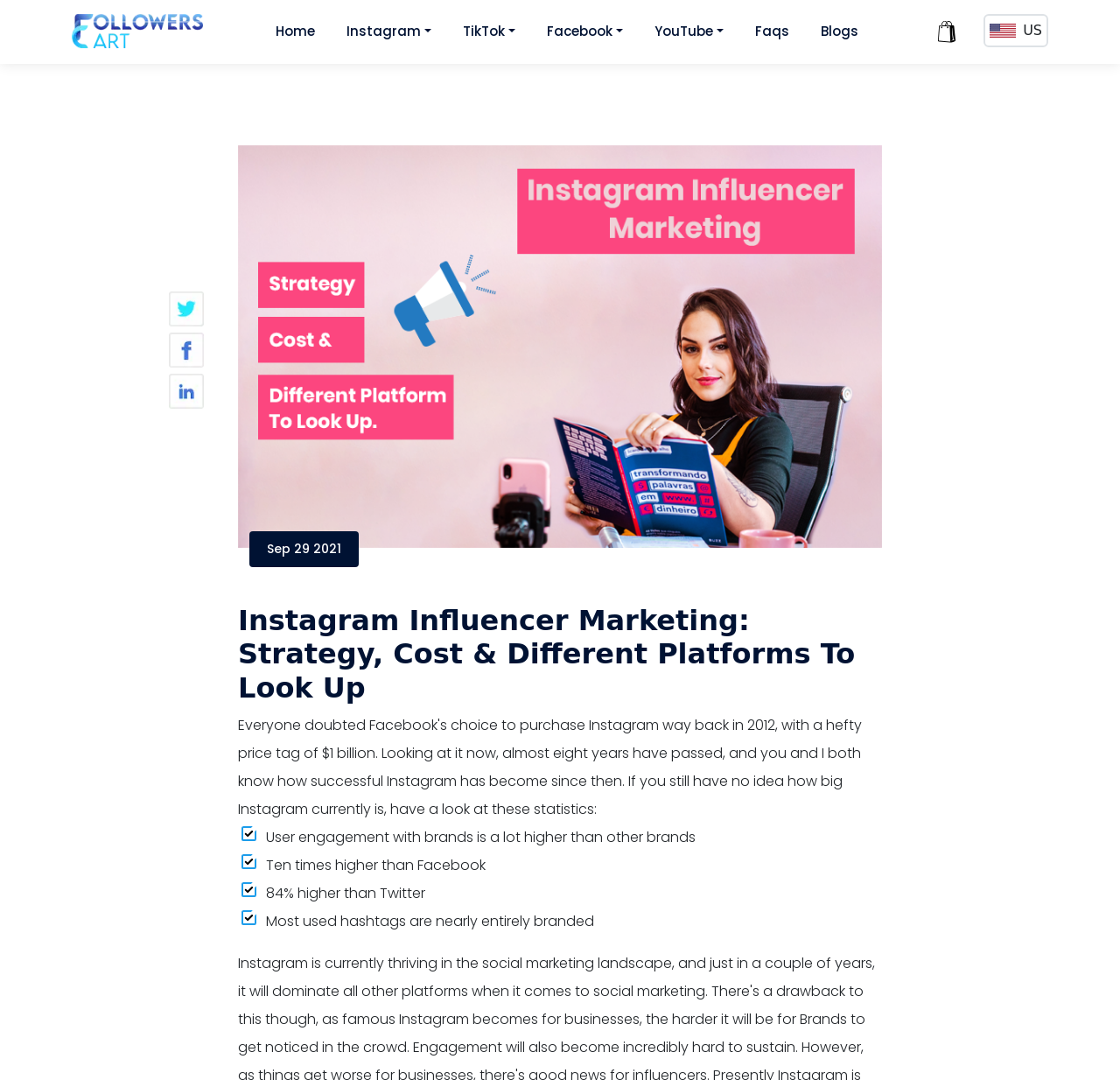Highlight the bounding box of the UI element that corresponds to this description: "alt="Followers Cart"".

[0.064, 0.013, 0.181, 0.046]